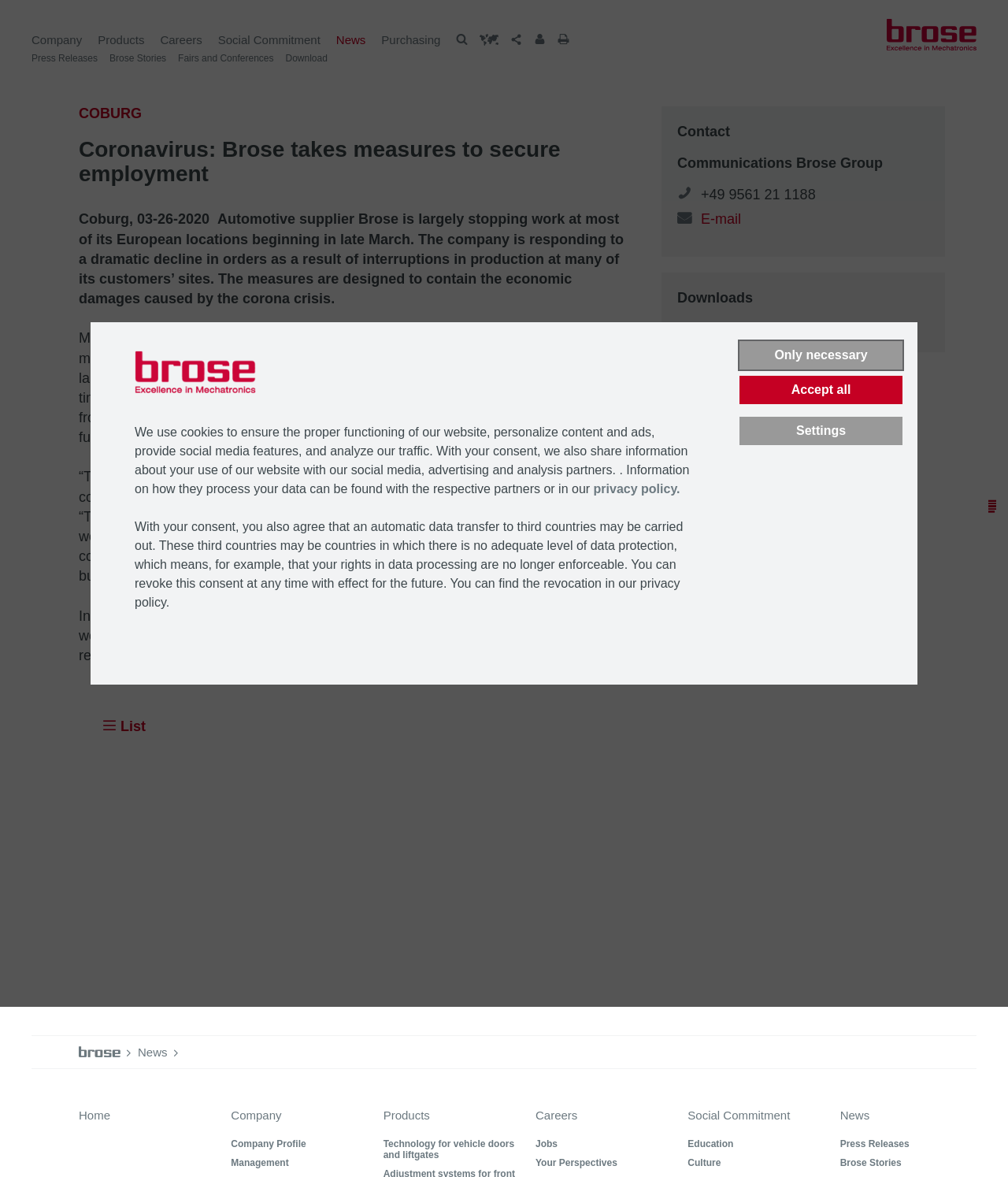What is the position of Ulrich Schrickel mentioned in the article?
Look at the image and provide a short answer using one word or a phrase.

CEO Brose Group